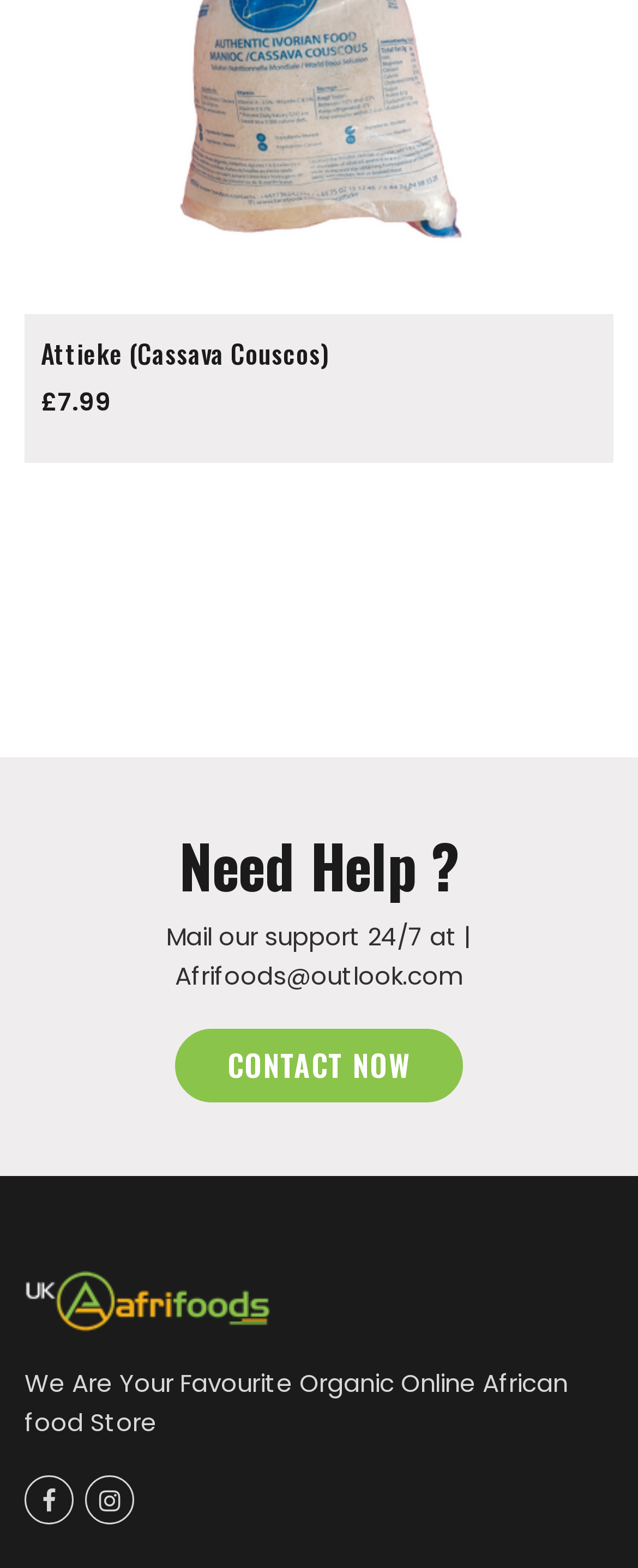Identify the bounding box coordinates of the part that should be clicked to carry out this instruction: "Click on CONTACT NOW".

[0.274, 0.658, 0.726, 0.705]